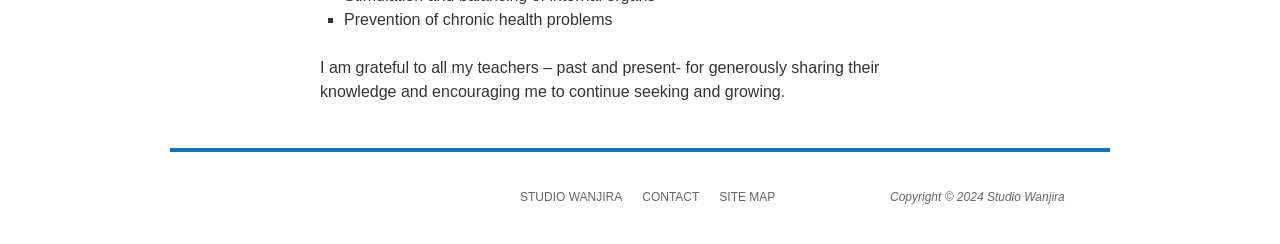Using the element description: "Studio Wanjira", determine the bounding box coordinates for the specified UI element. The coordinates should be four float numbers between 0 and 1, [left, top, right, bottom].

[0.406, 0.779, 0.502, 0.836]